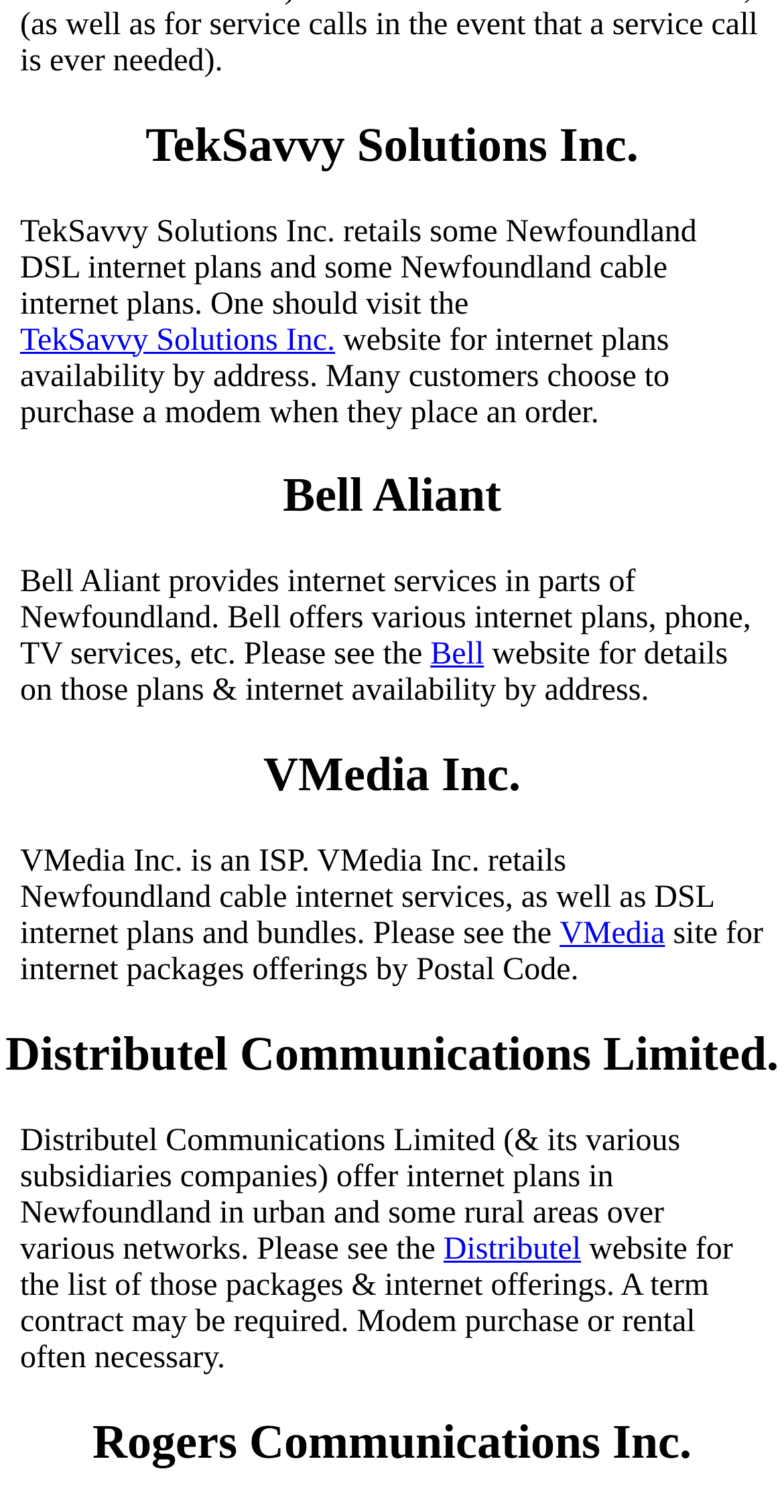Extract the bounding box coordinates for the UI element described by the text: "TekSavvy Solutions Inc.". The coordinates should be in the form of [left, top, right, bottom] with values between 0 and 1.

[0.026, 0.213, 0.427, 0.237]